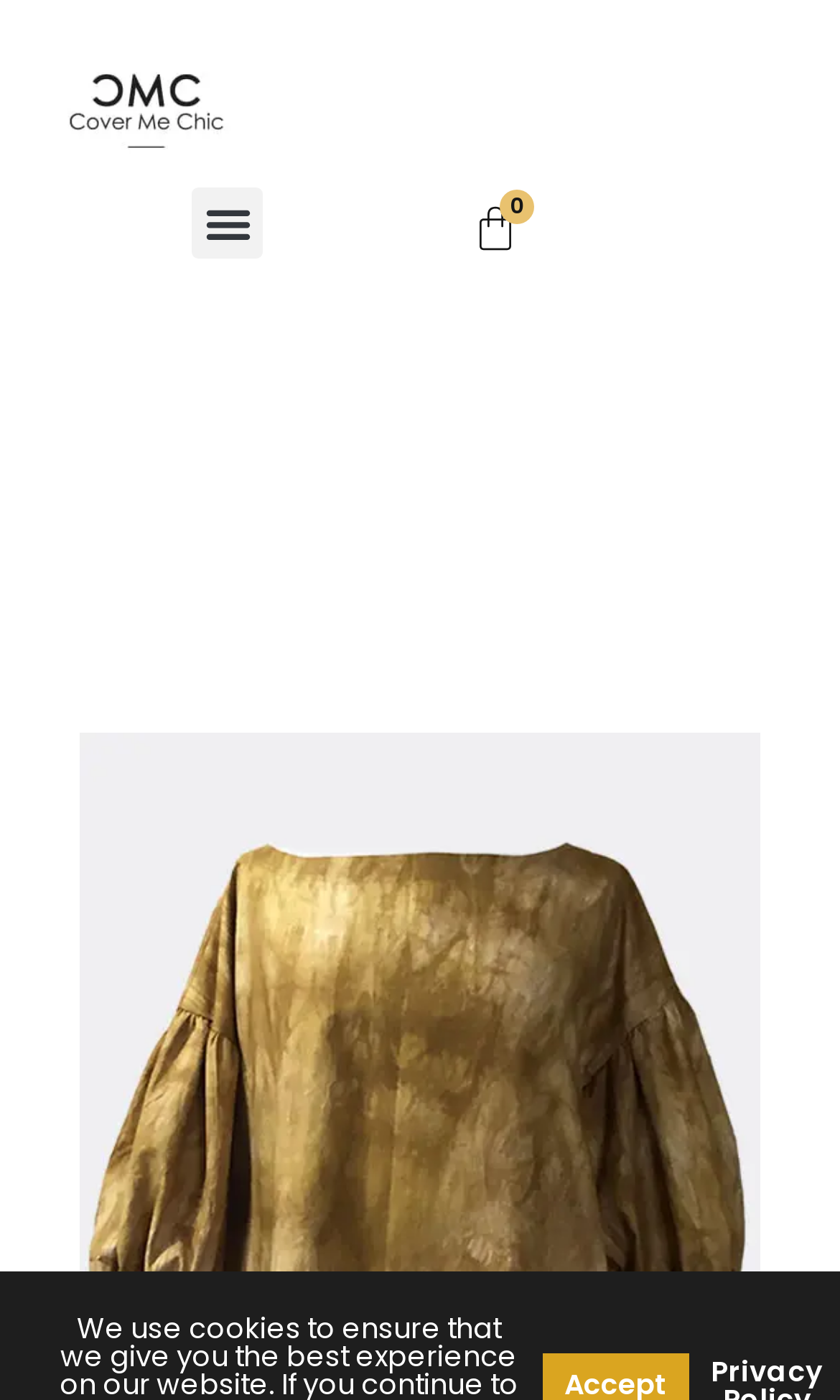Based on the element description: "2sb ‘Zine", identify the bounding box coordinates for this UI element. The coordinates must be four float numbers between 0 and 1, listed as [left, top, right, bottom].

None